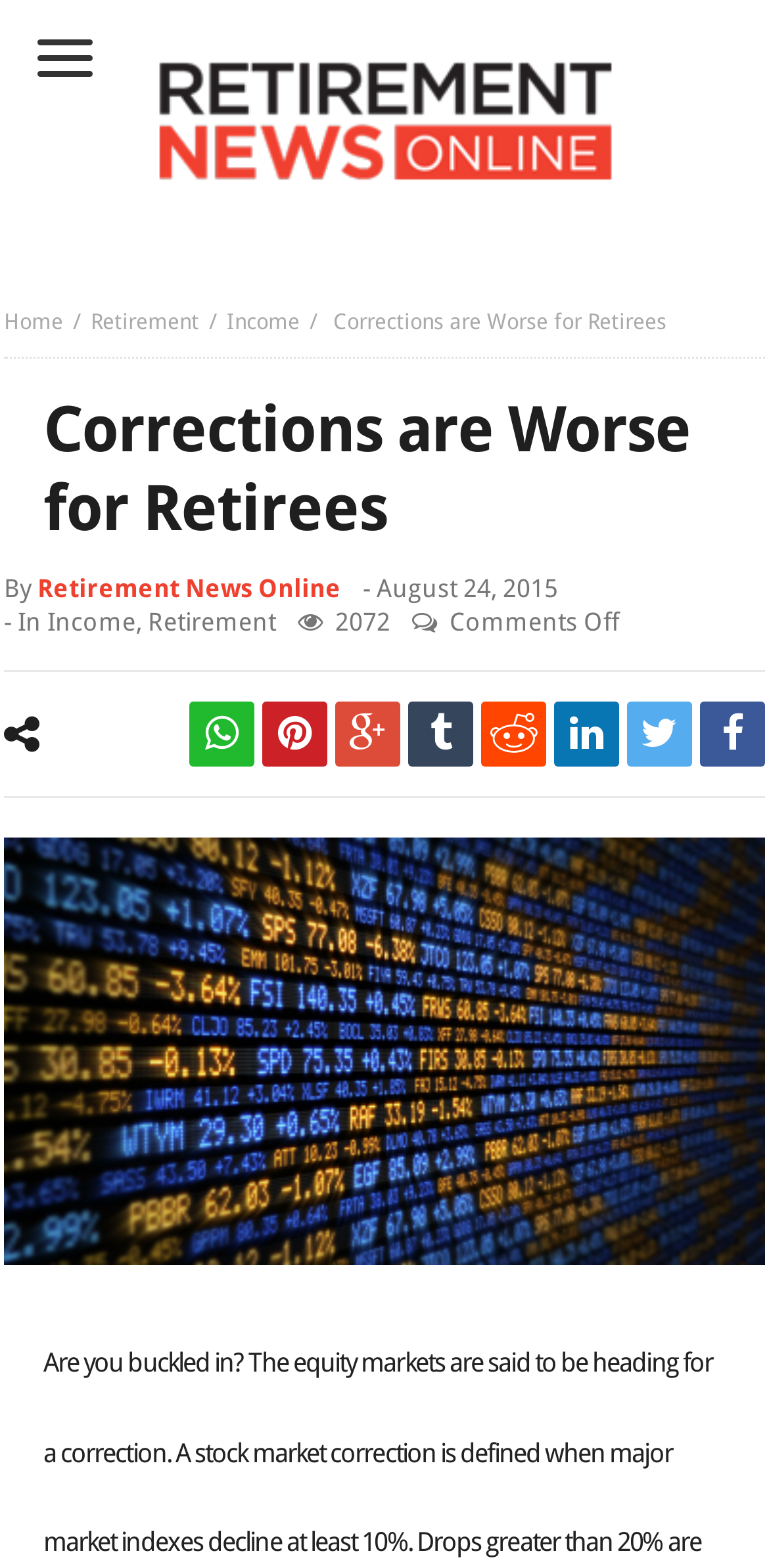Give the bounding box coordinates for the element described by: "title="twitter"".

[0.816, 0.447, 0.9, 0.489]